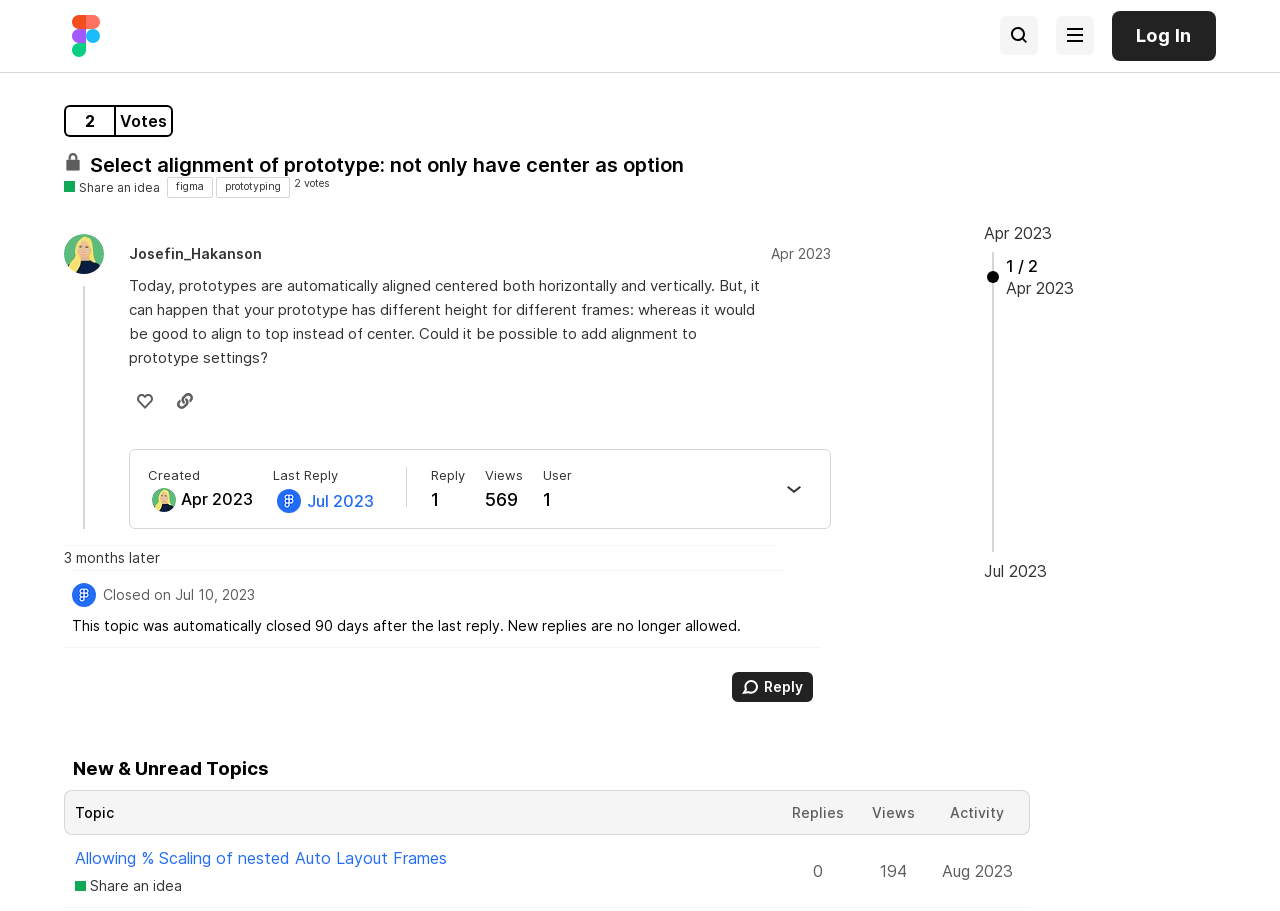How many views does the topic have?
Respond with a short answer, either a single word or a phrase, based on the image.

569